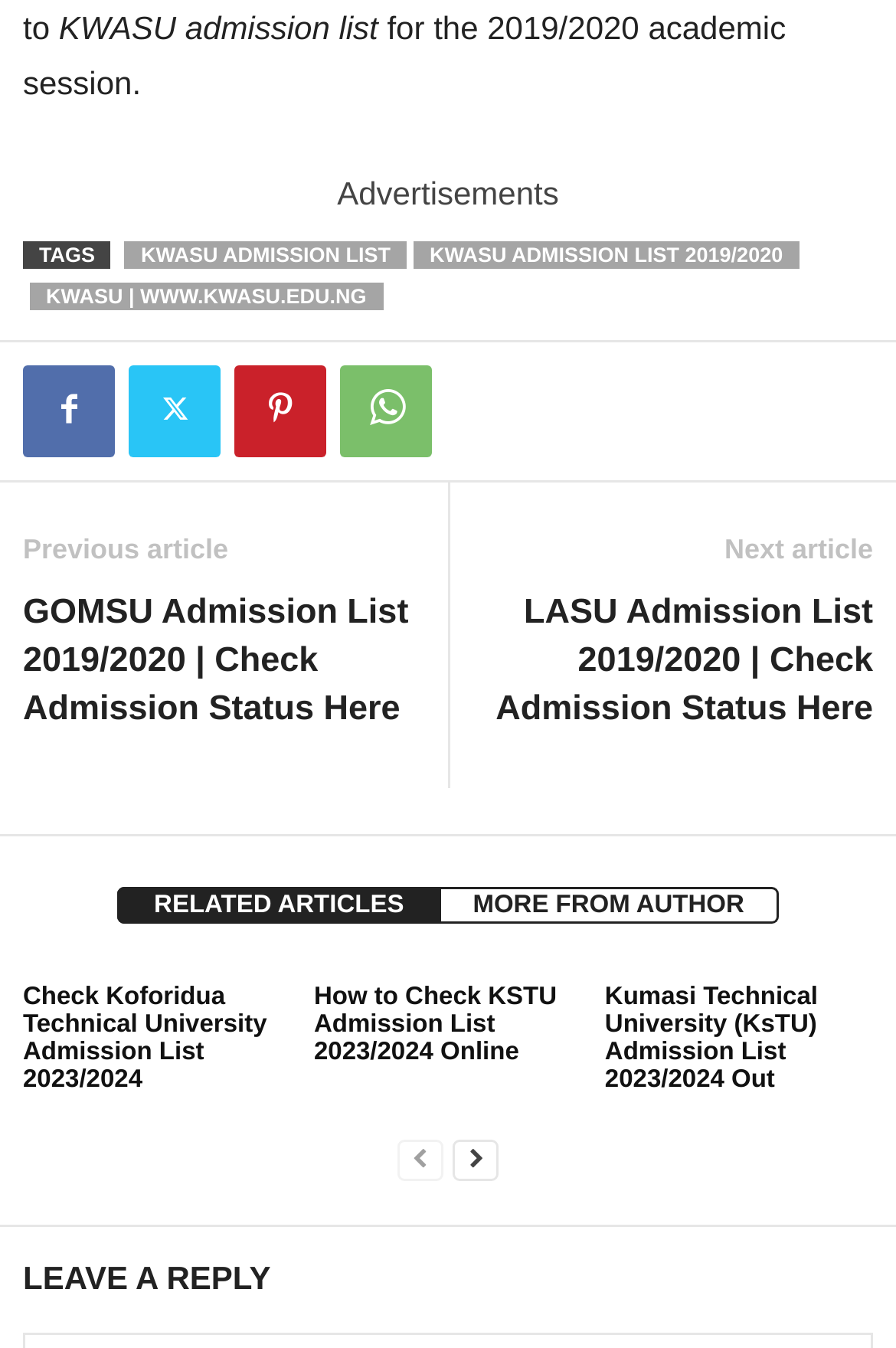What is the title of the first related article?
Please craft a detailed and exhaustive response to the question.

The first related article is represented by the link element with ID 366. Its text is 'GOMSU Admission List 2019/2020 | Check Admission Status Here'.